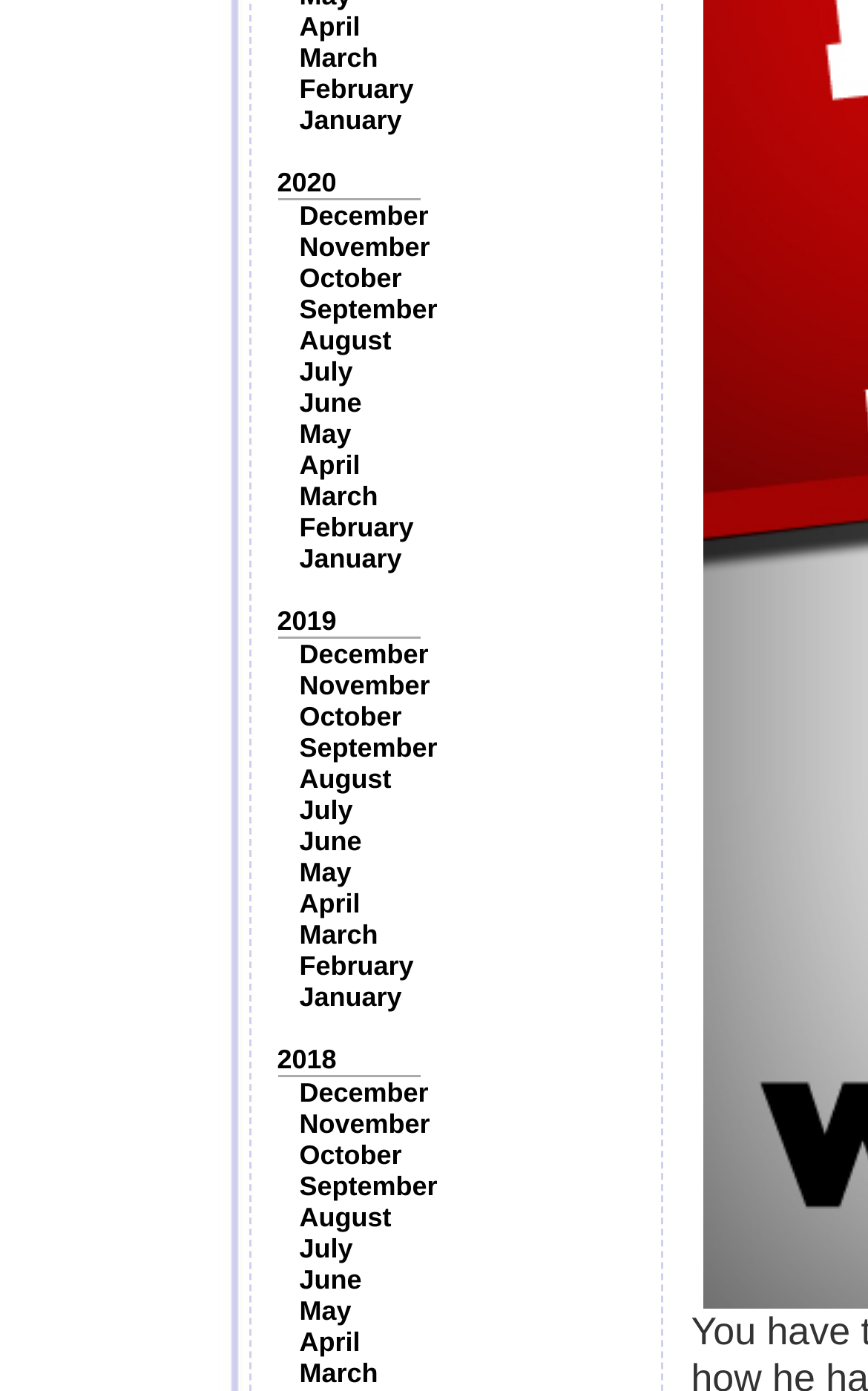Please provide the bounding box coordinates for the element that needs to be clicked to perform the following instruction: "Go to 2019". The coordinates should be given as four float numbers between 0 and 1, i.e., [left, top, right, bottom].

[0.319, 0.435, 0.388, 0.458]